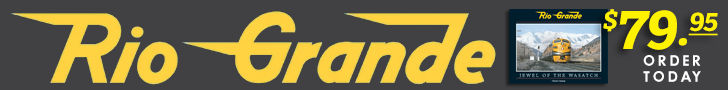Provide a short answer using a single word or phrase for the following question: 
What is the price of the book 'Jewel of the Ranch'?

$79.95